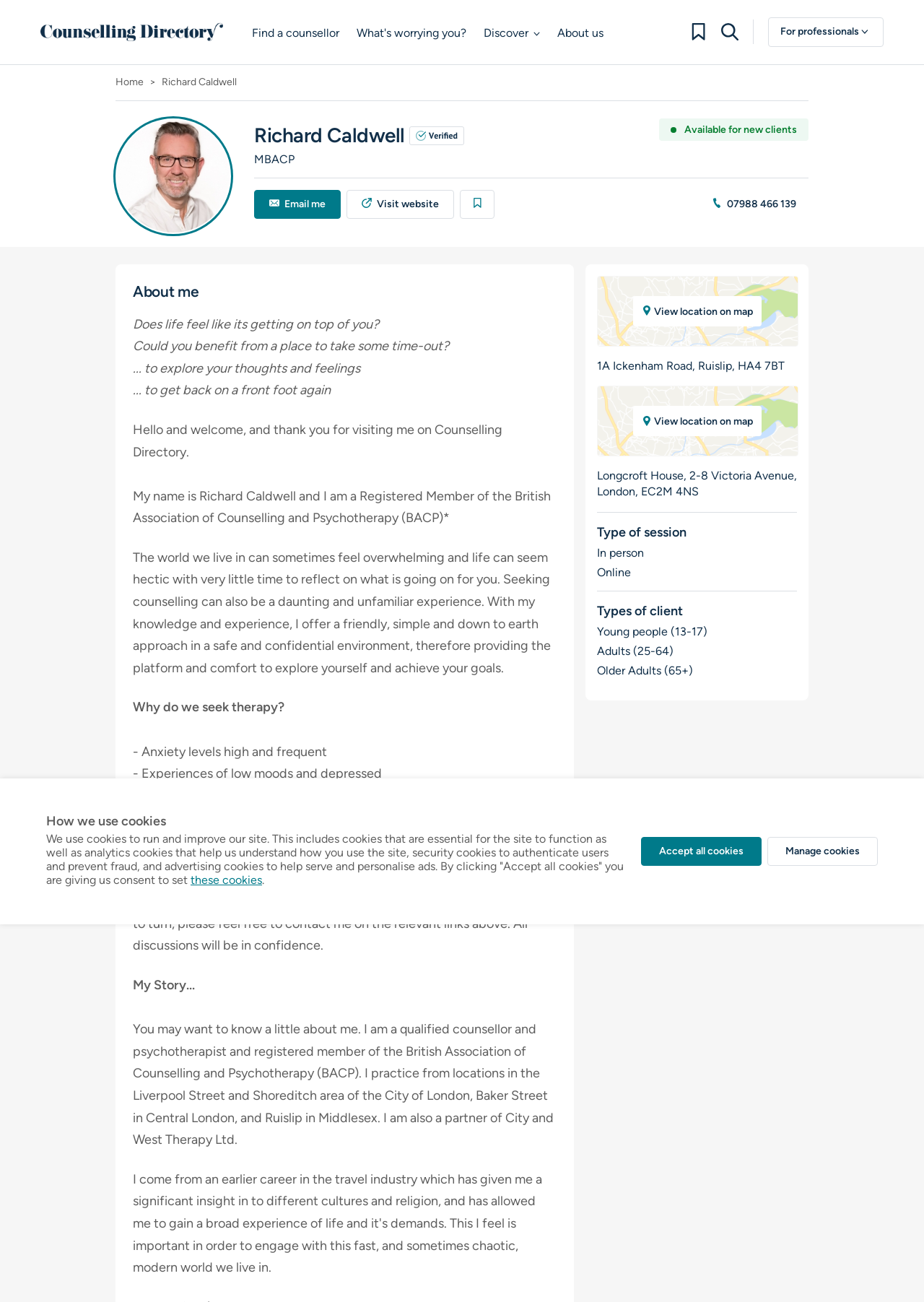Please provide a detailed answer to the question below based on the screenshot: 
What is the profession of Richard Caldwell?

Based on the webpage content, Richard Caldwell is a counsellor and psychotherapist, and a registered member of the British Association of Counselling and Psychotherapy (BACP). This information is provided in the 'About me' section of the webpage.